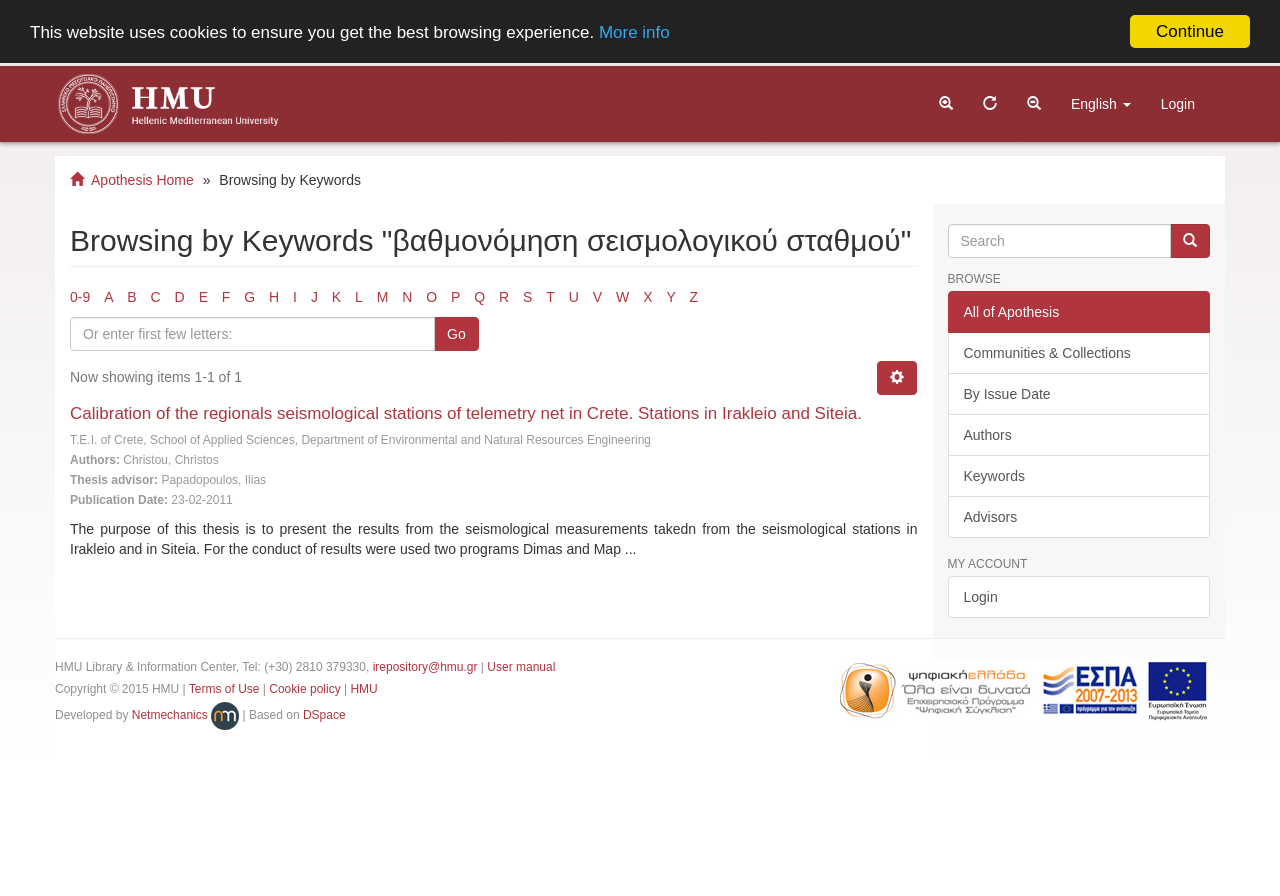Analyze the image and deliver a detailed answer to the question: What is the language of the webpage?

I inferred this from the 'English' button on the top right corner of the webpage, which suggests that the language of the webpage can be switched to English.